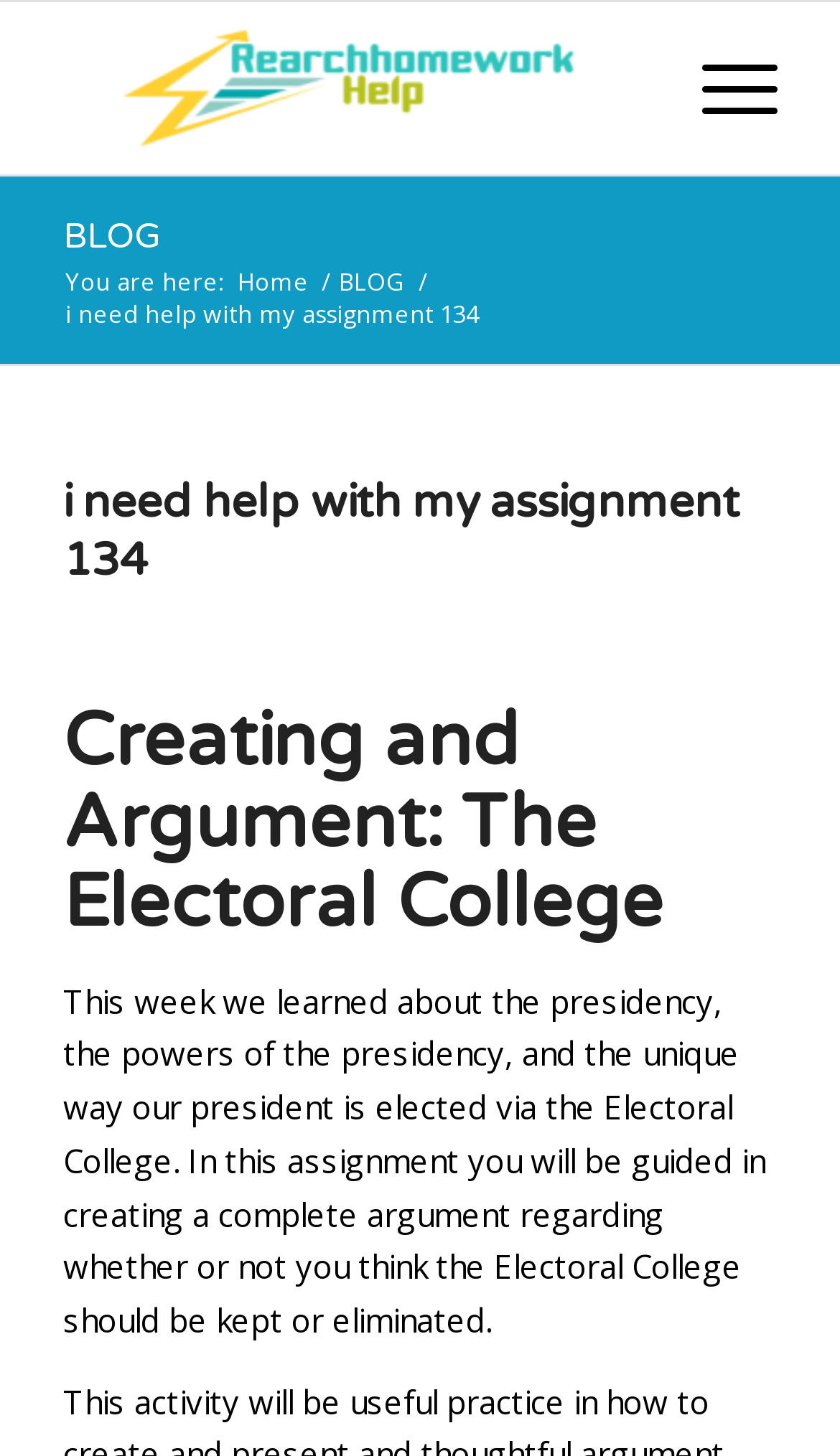What is the text above the link 'Home'?
Refer to the image and respond with a one-word or short-phrase answer.

You are here: